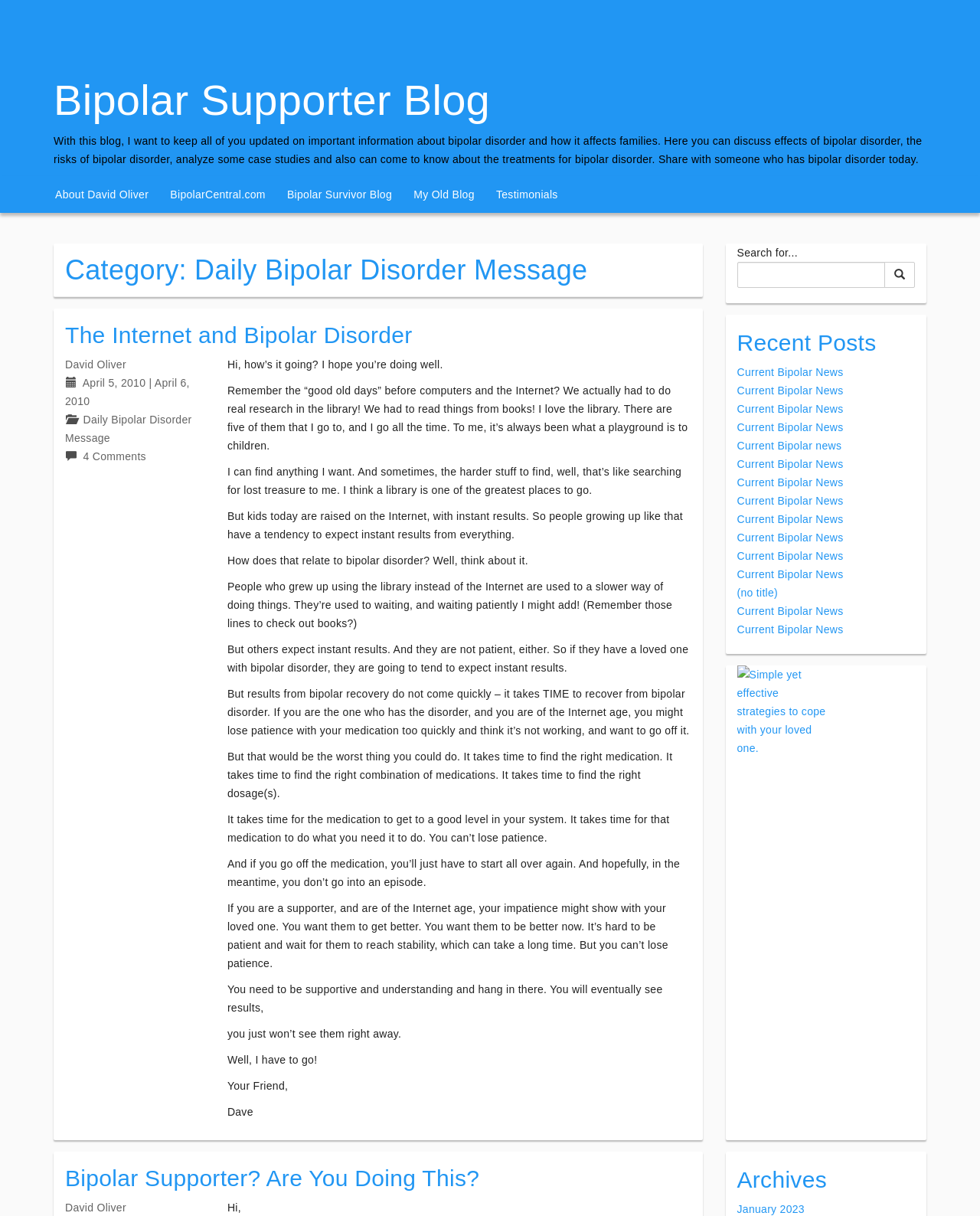Given the element description Current Bipolar News, specify the bounding box coordinates of the corresponding UI element in the format (top-left x, top-left y, bottom-right x, bottom-right y). All values must be between 0 and 1.

[0.752, 0.497, 0.861, 0.507]